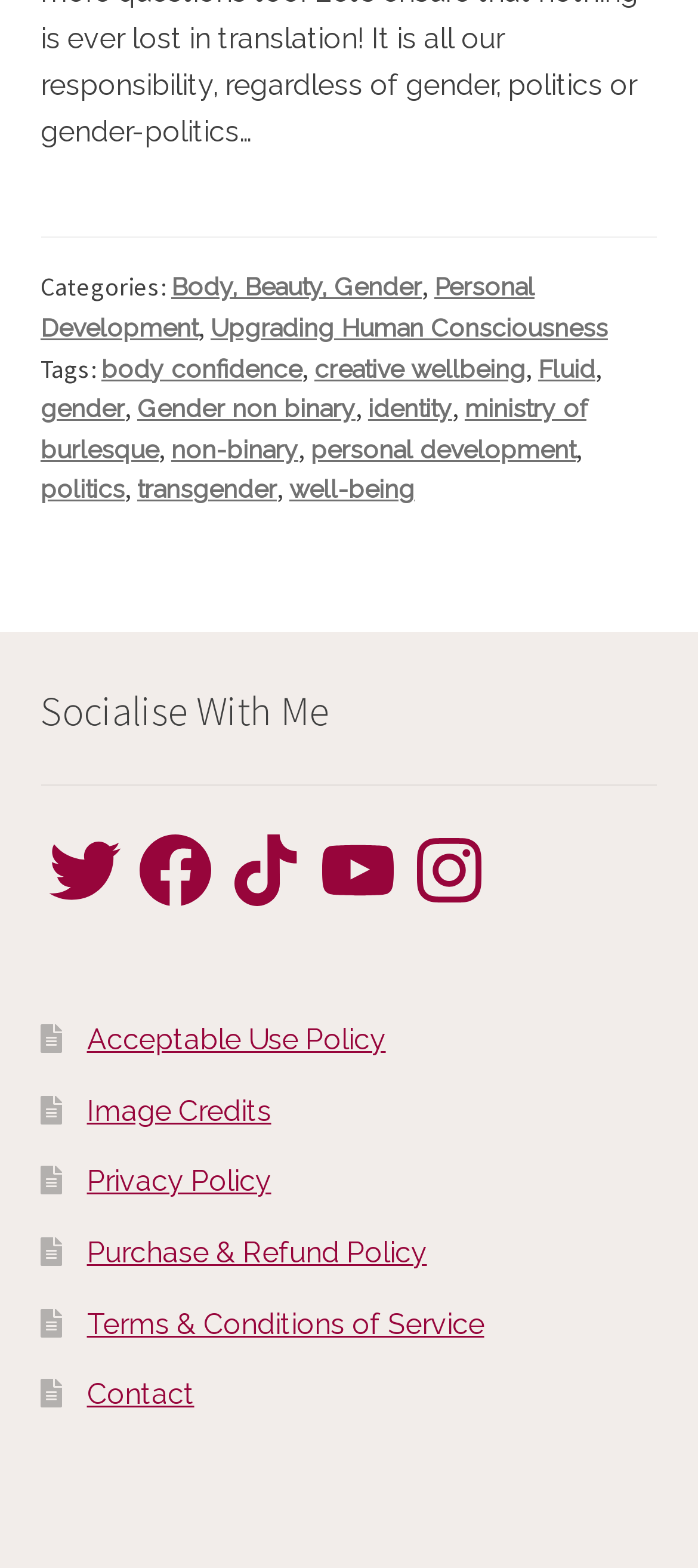Please determine the bounding box coordinates of the element's region to click for the following instruction: "Read privacy policy".

[0.124, 0.743, 0.389, 0.764]